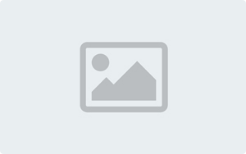Thoroughly describe what you see in the image.

This image represents an article titled "英语46级作文_高中高分英语作文2篇," suggesting it focuses on high-scoring English composition templates for level 46 students. The context implies that these are valuable resources for learners seeking to excel in their writing skills, providing examples along with translations. The article highlights the importance of effective communication in English for high school students, catering to their academic needs and inspiring them to achieve better results in their writing assessments.